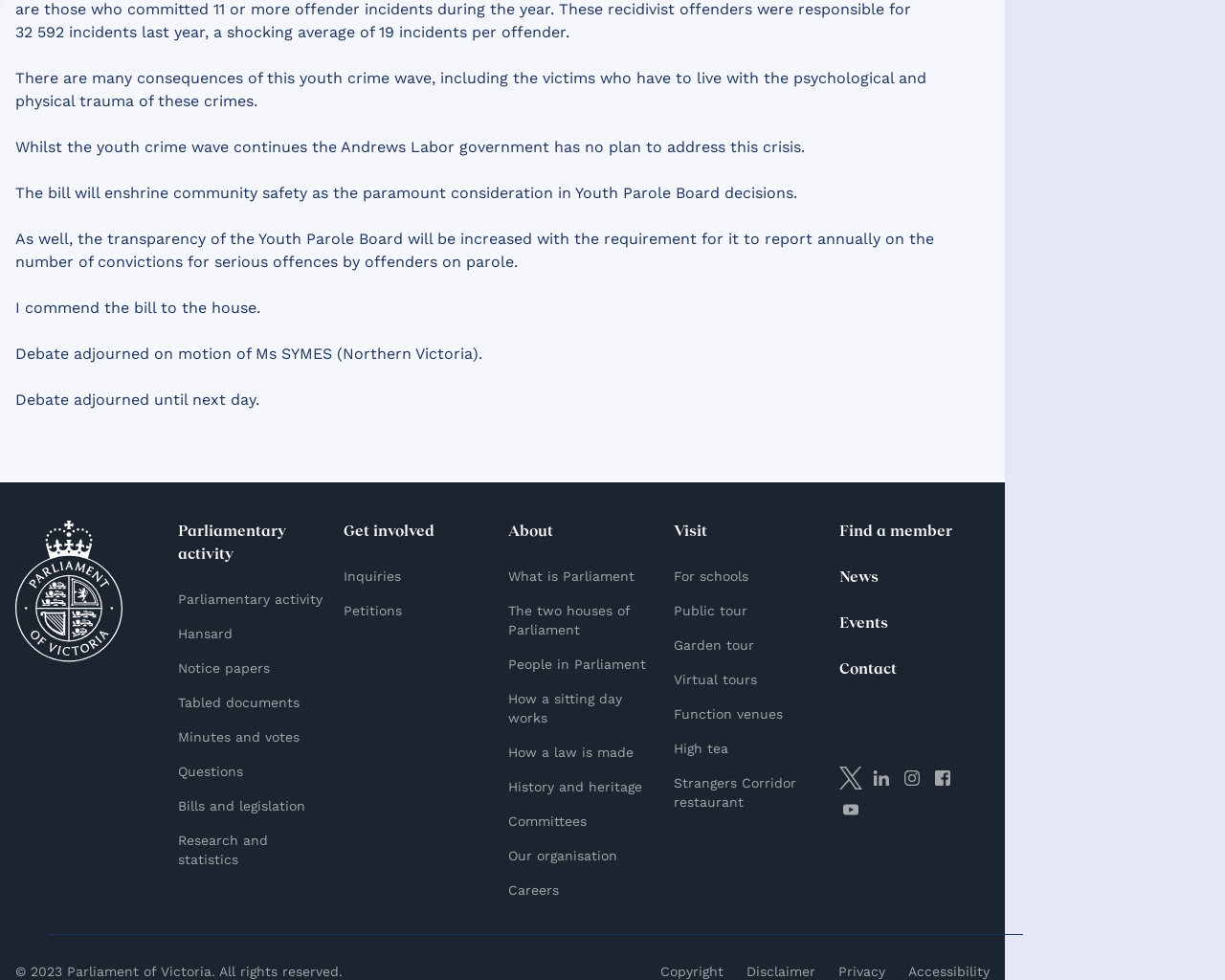Determine the coordinates of the bounding box for the clickable area needed to execute this instruction: "Click on the 'Parliamentary activity' link".

[0.145, 0.602, 0.268, 0.887]